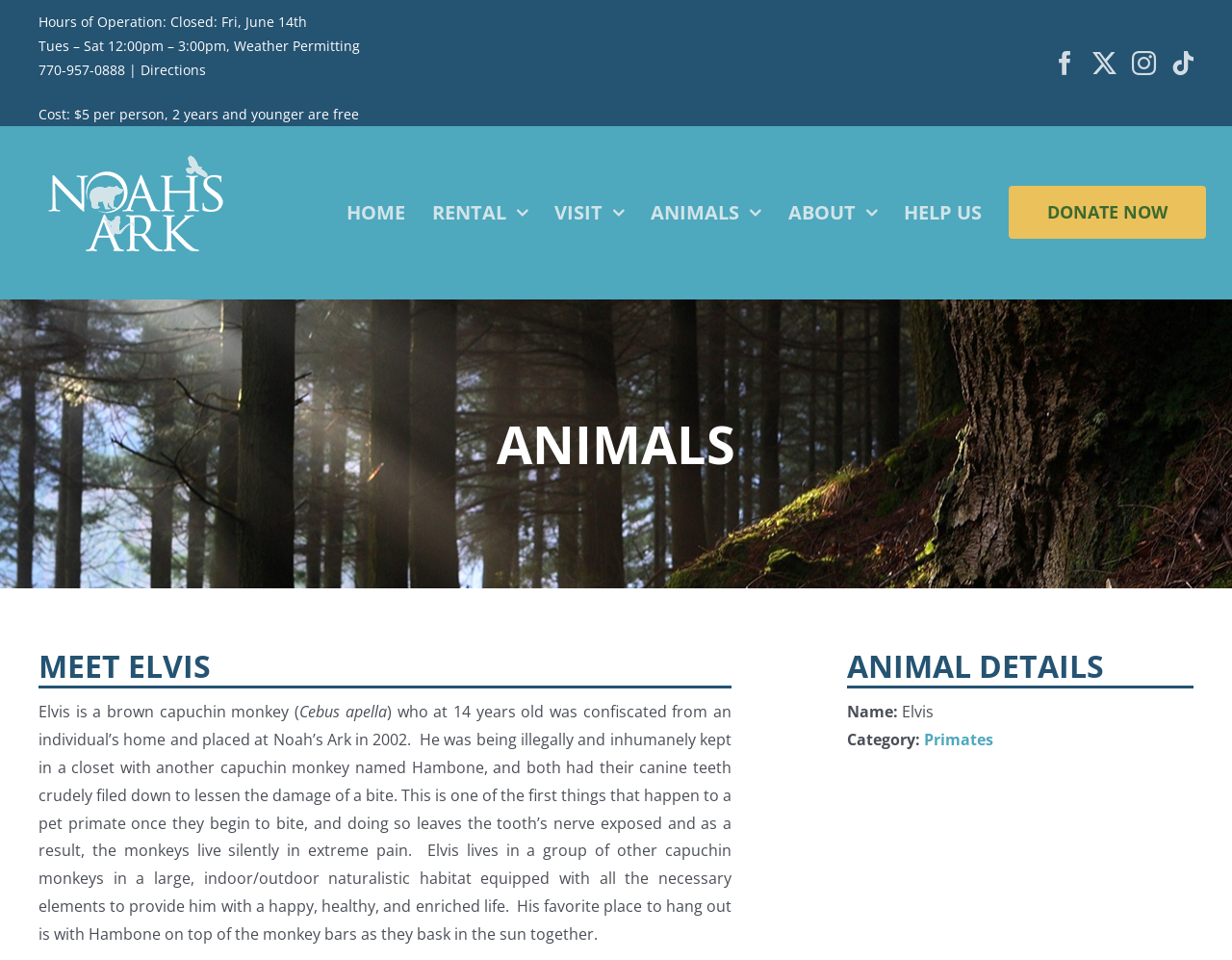What are the hours of operation?
Examine the image closely and answer the question with as much detail as possible.

I found the hours of operation by looking at the StaticText element with the text 'Tues – Sat 12:00pm – 3:00pm, Weather Permitting' which is located at the top of the webpage.